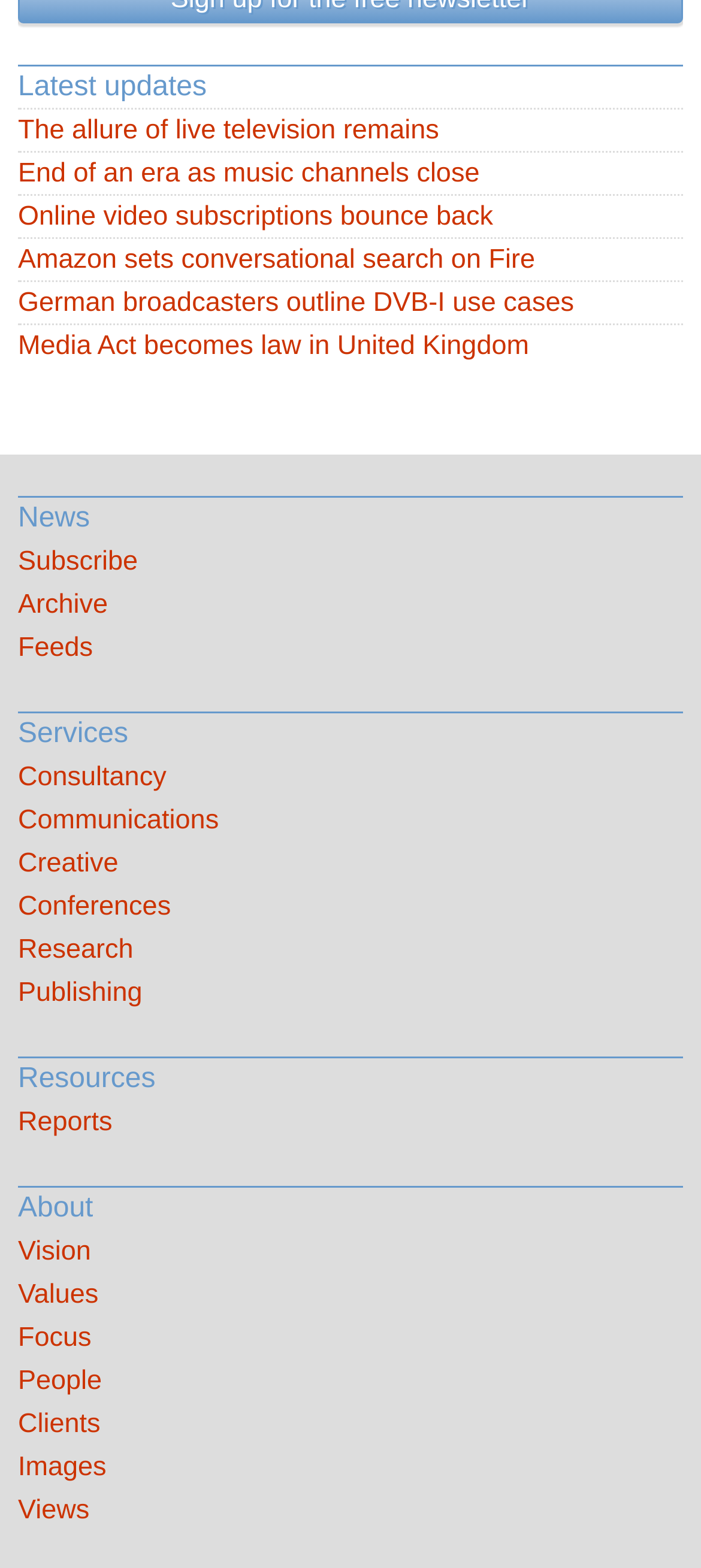Locate the bounding box coordinates of the UI element described by: "Consultancy". Provide the coordinates as four float numbers between 0 and 1, formatted as [left, top, right, bottom].

[0.026, 0.483, 0.974, 0.511]